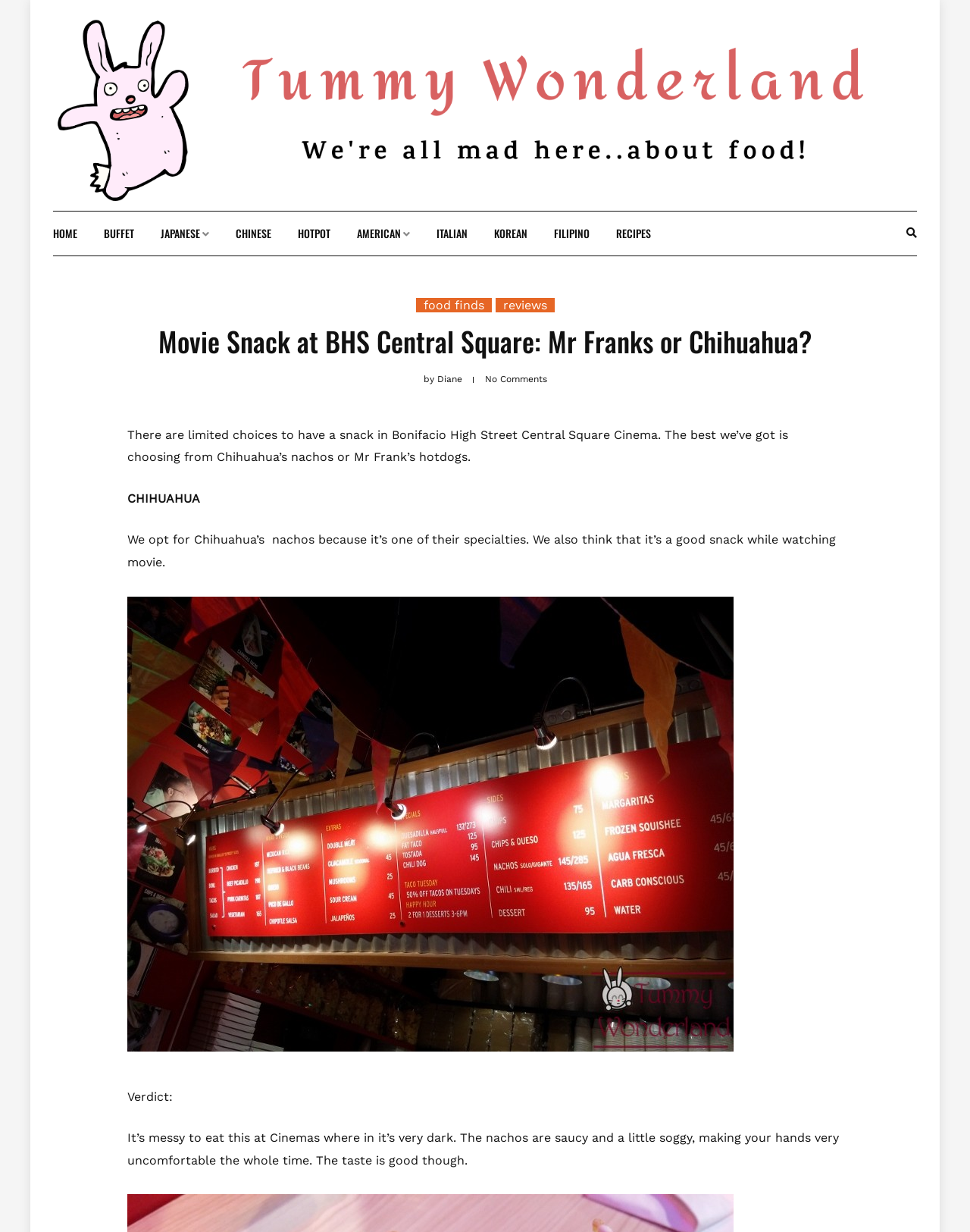Please specify the coordinates of the bounding box for the element that should be clicked to carry out this instruction: "Click on the 'reviews' link". The coordinates must be four float numbers between 0 and 1, formatted as [left, top, right, bottom].

[0.511, 0.242, 0.571, 0.253]